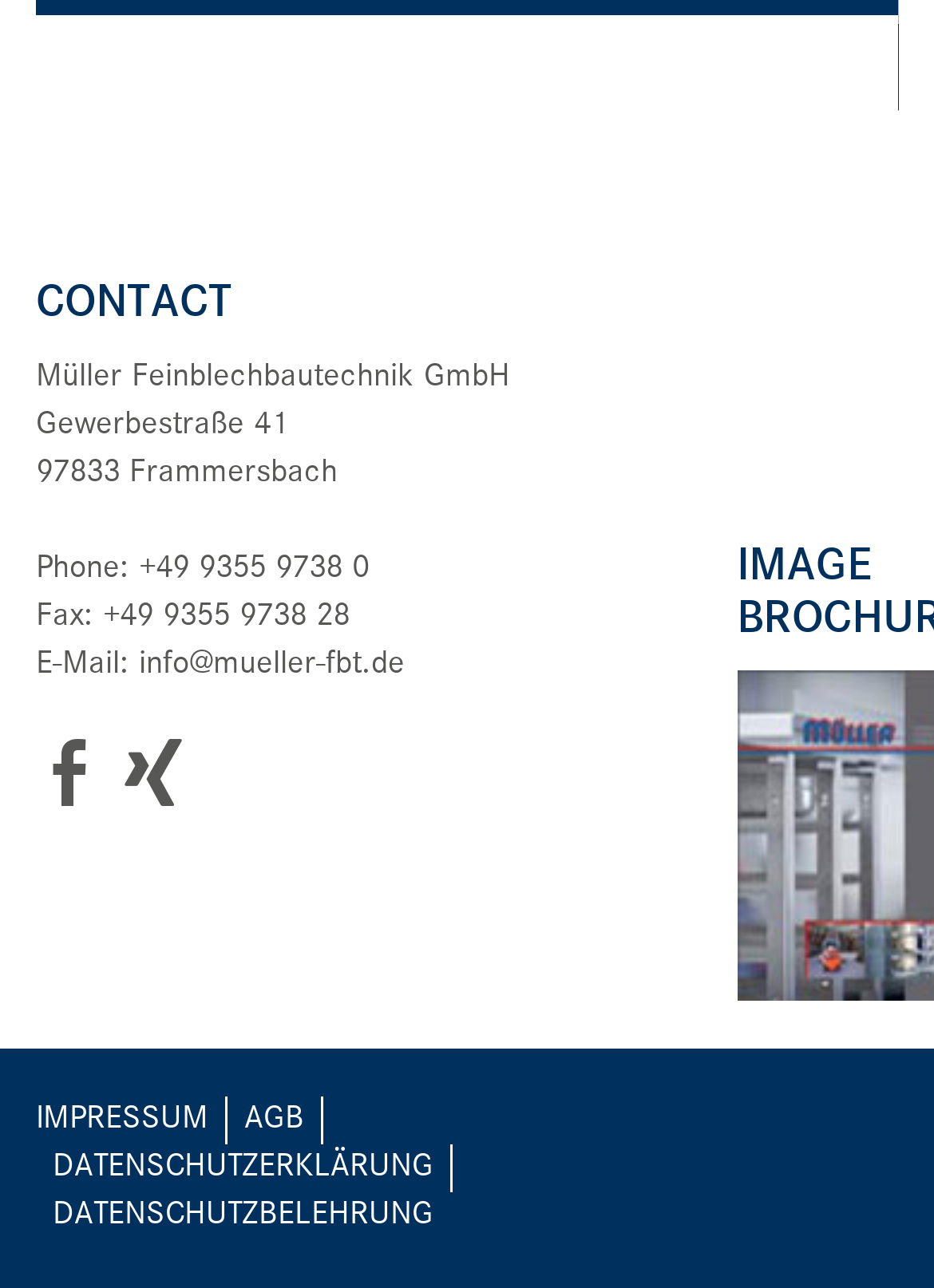Please answer the following question using a single word or phrase: What is the address of the company?

Gewerbestraße 41, 97833 Frammersbach